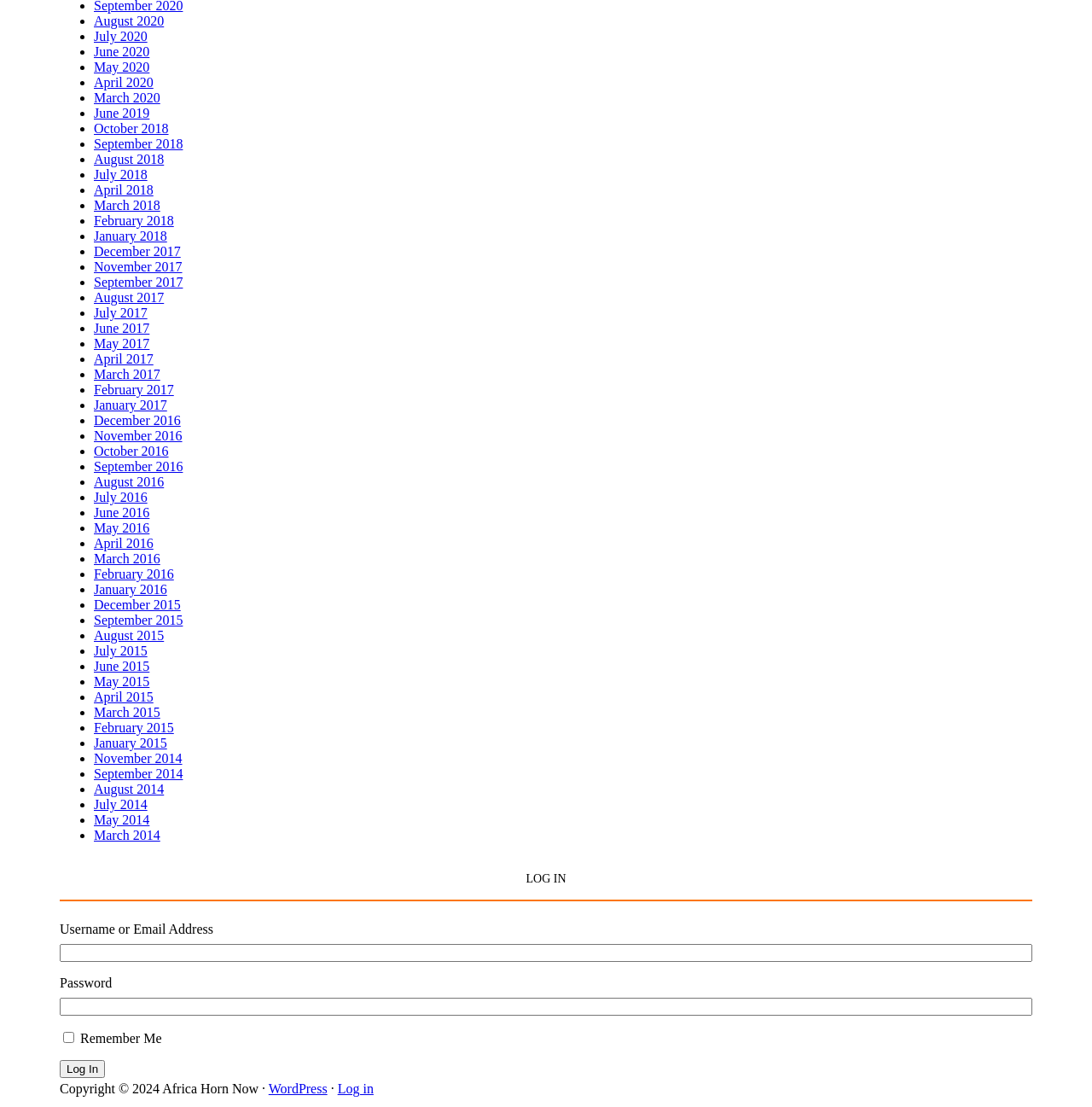Locate the bounding box of the user interface element based on this description: "WordPress".

[0.246, 0.977, 0.3, 0.99]